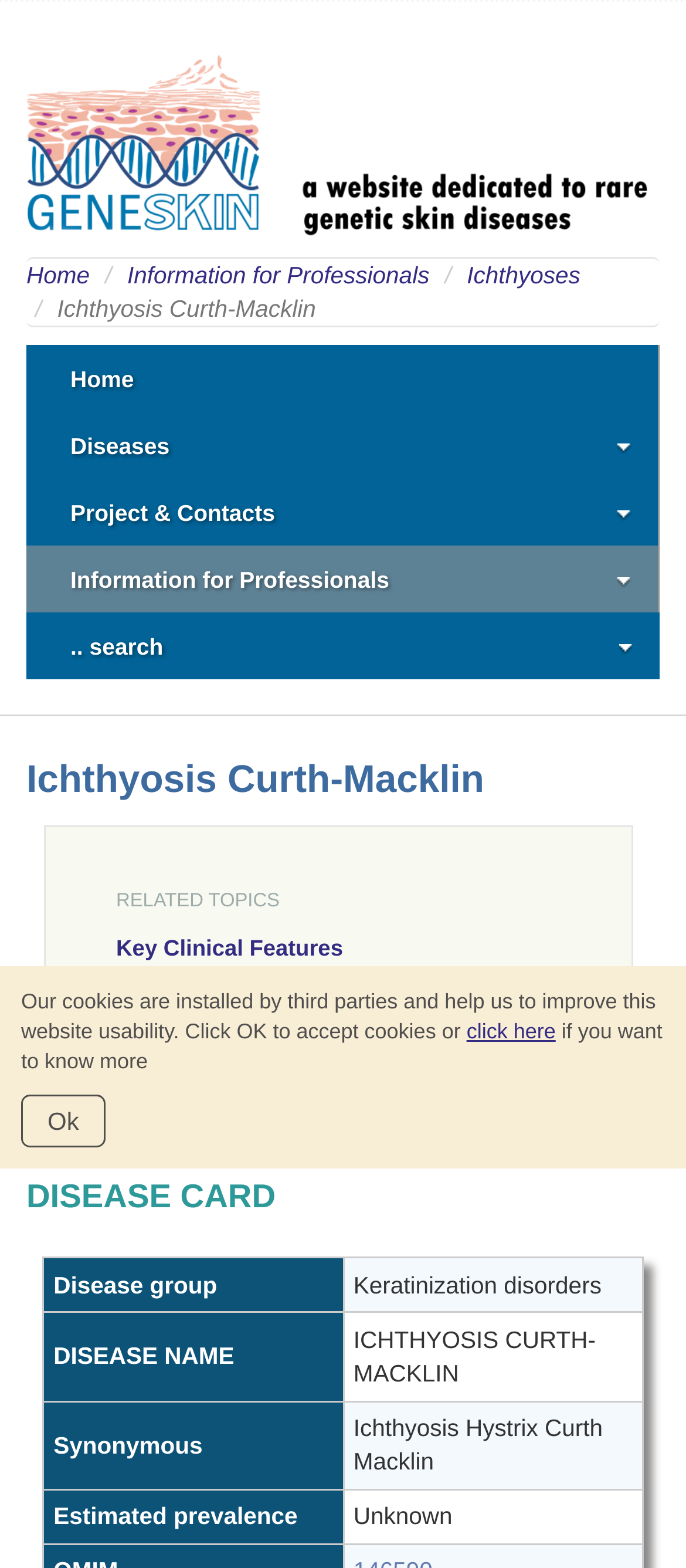Please determine the bounding box coordinates of the element to click in order to execute the following instruction: "go to geneskin website". The coordinates should be four float numbers between 0 and 1, specified as [left, top, right, bottom].

[0.038, 0.083, 0.962, 0.103]